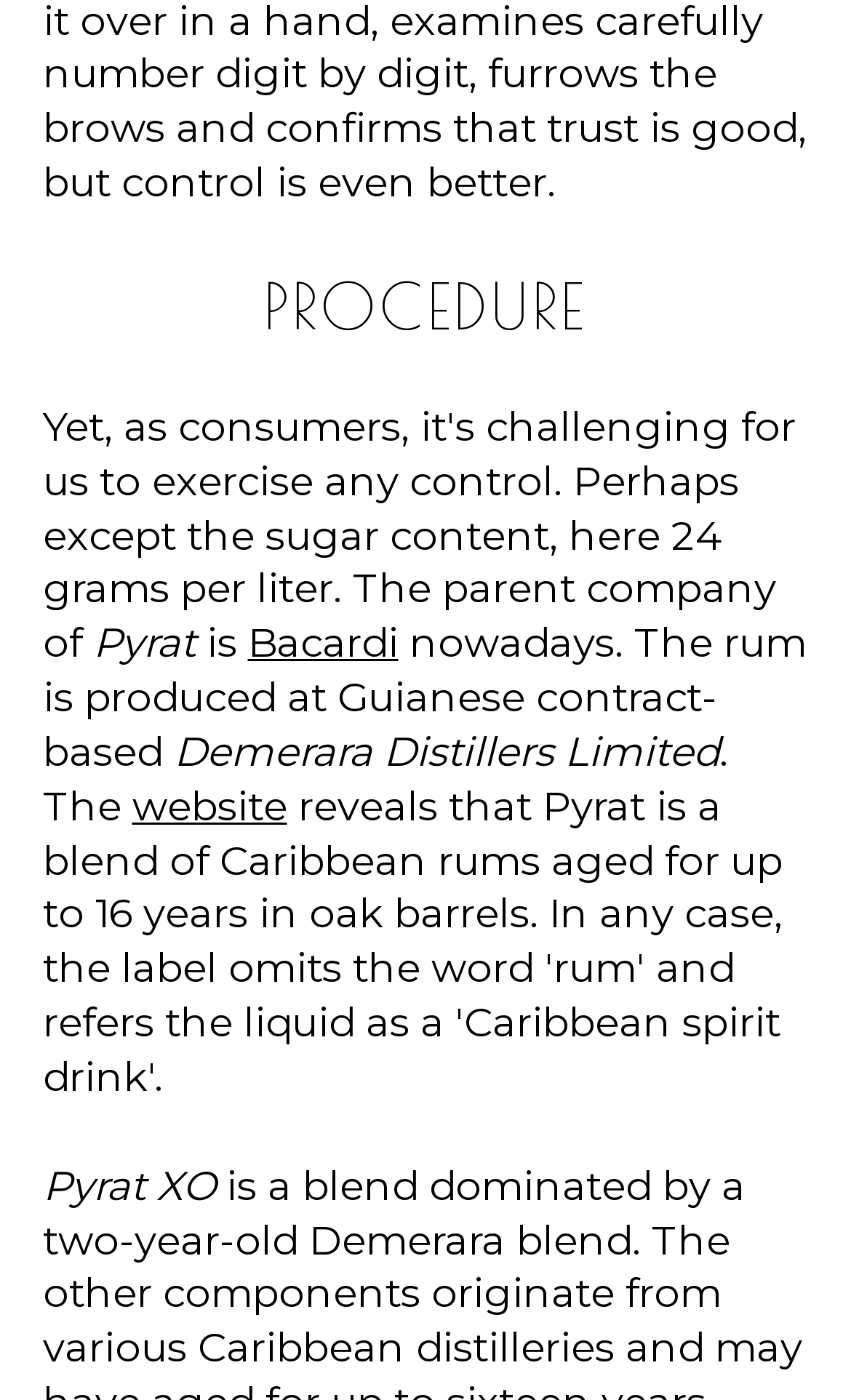Please reply with a single word or brief phrase to the question: 
What is the name of the rum produced at Guianese contract-based?

Bacardi